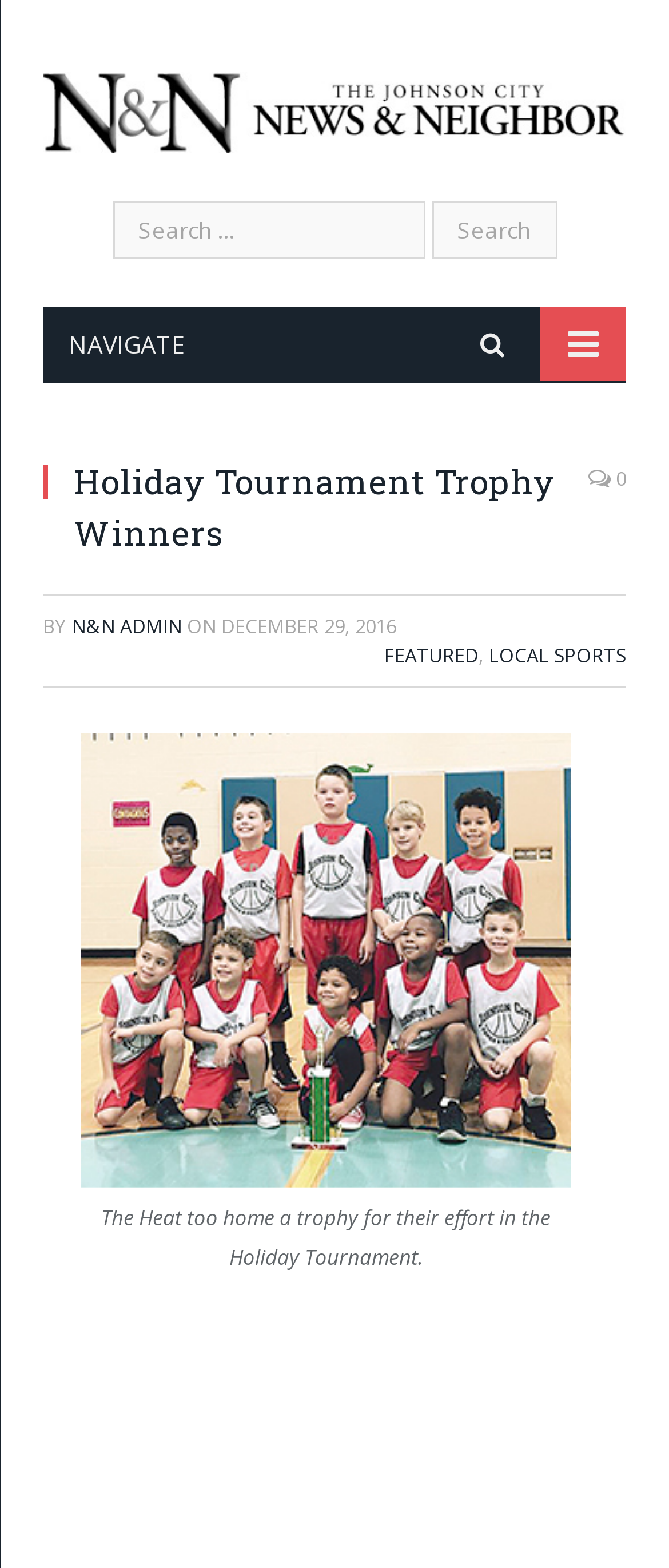Can you find the bounding box coordinates of the area I should click to execute the following instruction: "Click on The News & Neighbor"?

[0.064, 0.044, 0.936, 0.091]